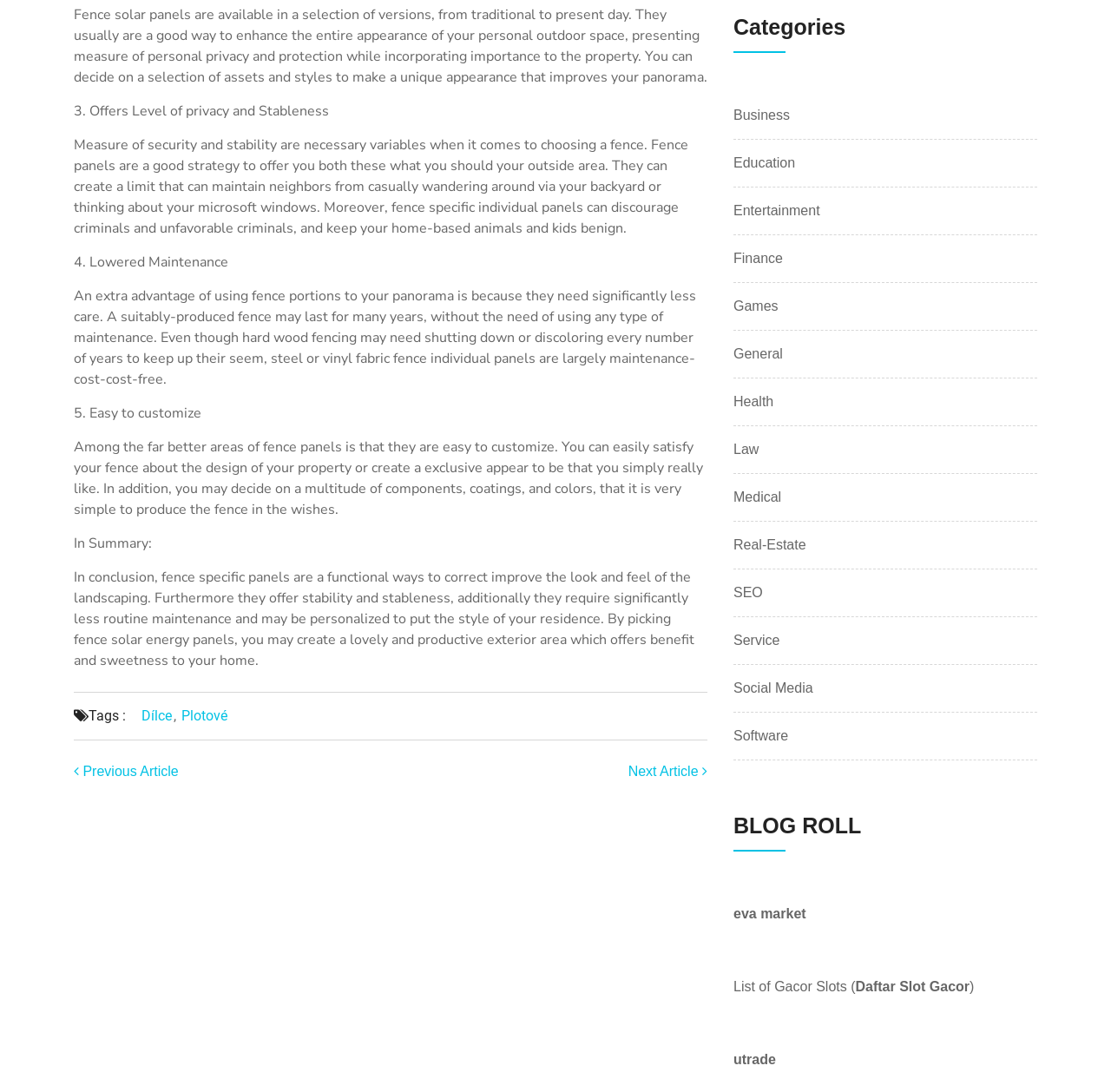Please specify the bounding box coordinates in the format (top-left x, top-left y, bottom-right x, bottom-right y), with all values as floating point numbers between 0 and 1. Identify the bounding box of the UI element described by: eva market

[0.66, 0.83, 0.725, 0.843]